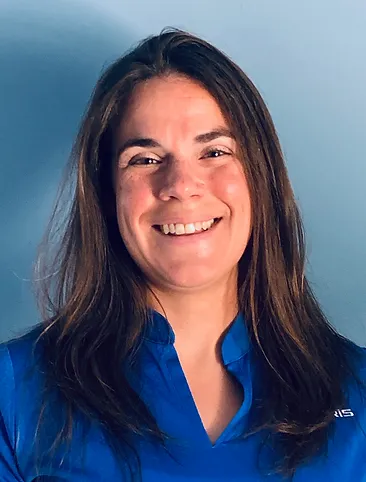What is the color of Kimberly's polo shirt?
Based on the content of the image, thoroughly explain and answer the question.

According to the caption, Kimberly is wearing a blue polo shirt, which signifies her professional role.